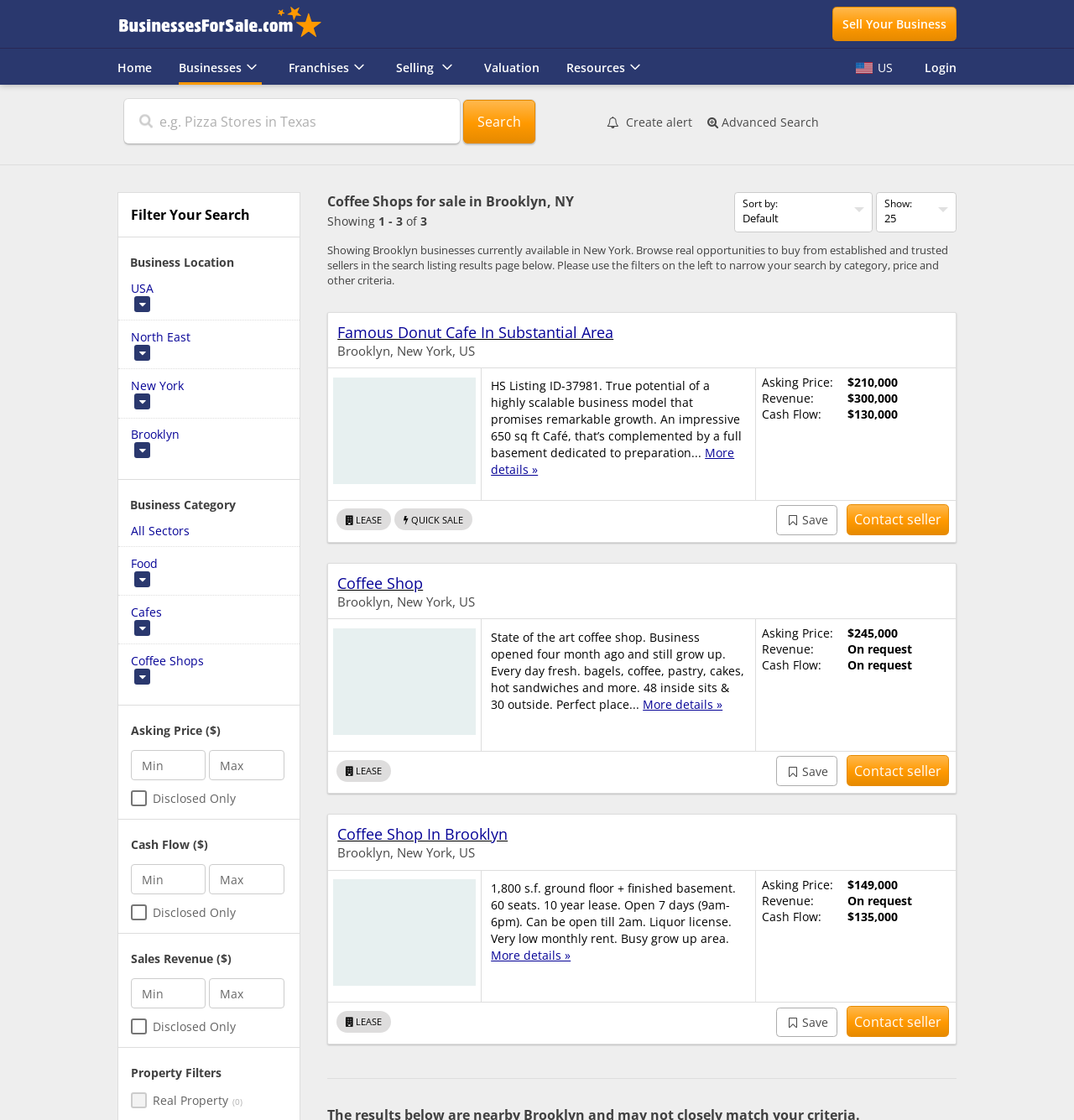Indicate the bounding box coordinates of the element that needs to be clicked to satisfy the following instruction: "Sort by". The coordinates should be four float numbers between 0 and 1, i.e., [left, top, right, bottom].

[0.684, 0.171, 0.812, 0.207]